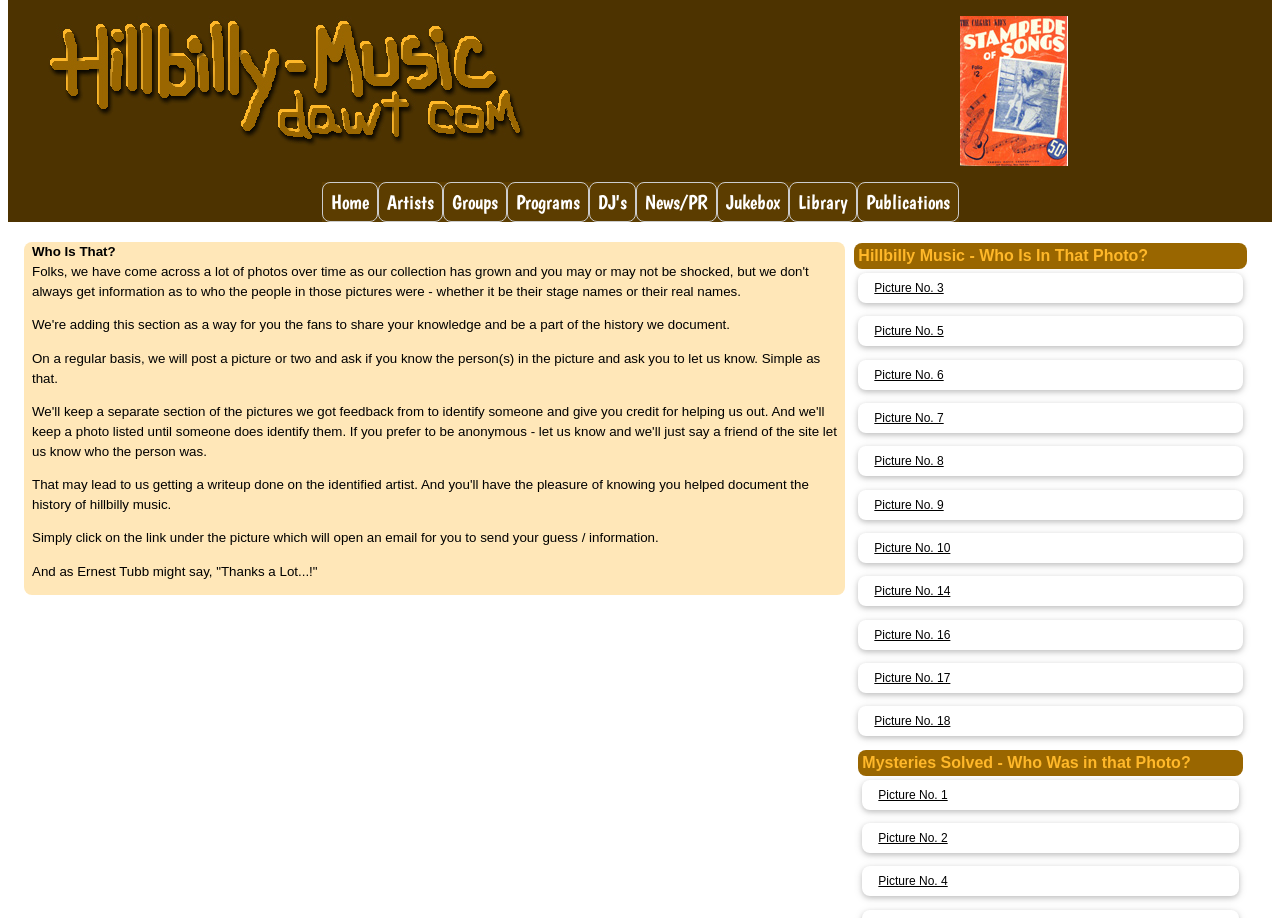How many picture links are available in the 'Who Is That?' section?
Answer the question with a single word or phrase by looking at the picture.

14